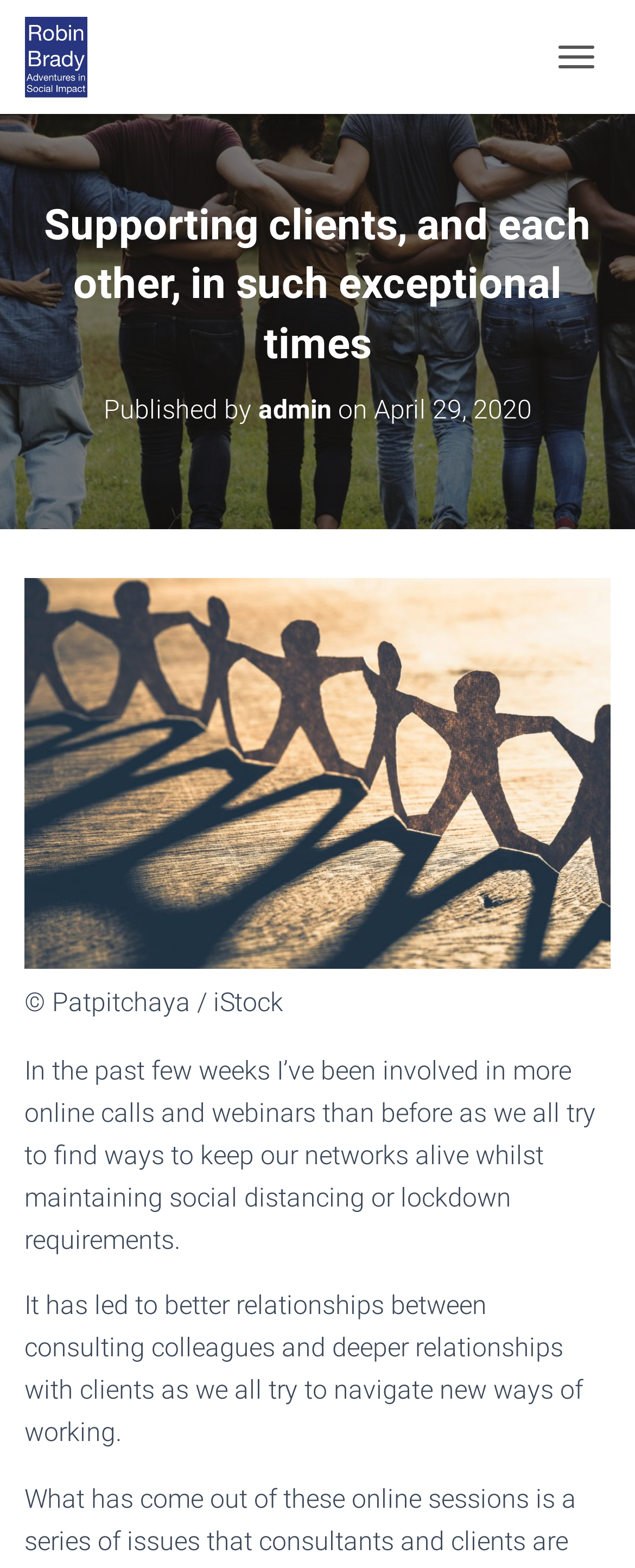Determine the title of the webpage and give its text content.

Supporting clients, and each other, in such exceptional times